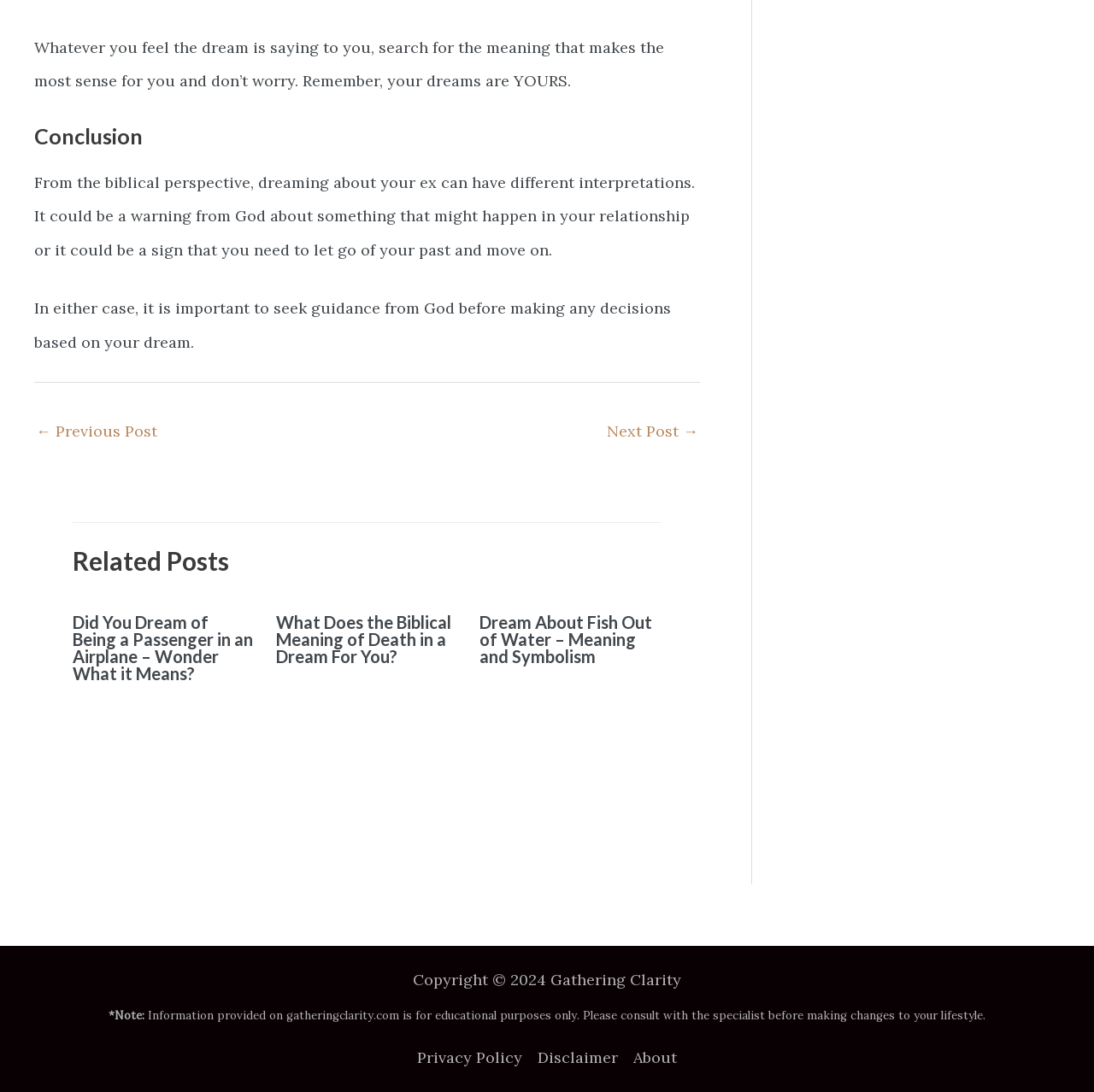Please specify the coordinates of the bounding box for the element that should be clicked to carry out this instruction: "Learn about dreaming of being a passenger in an airplane". The coordinates must be four float numbers between 0 and 1, formatted as [left, top, right, bottom].

[0.066, 0.561, 0.231, 0.626]